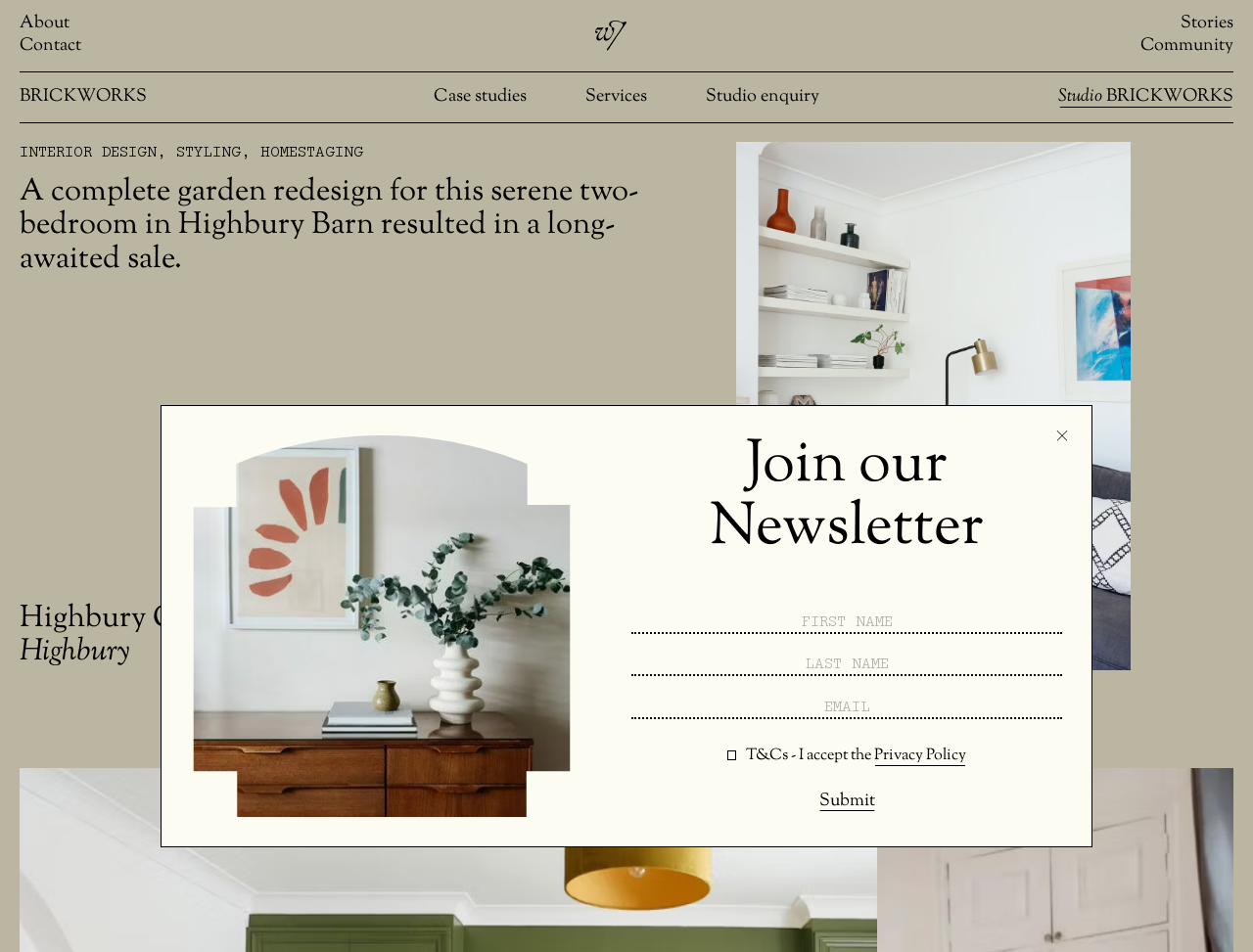How many links are there in the top navigation bar?
Please use the image to provide an in-depth answer to the question.

I found the answer by looking at the top navigation bar, where I saw five links labeled 'About', 'Contact', 'Brickworks', 'Stories', and 'Community'.